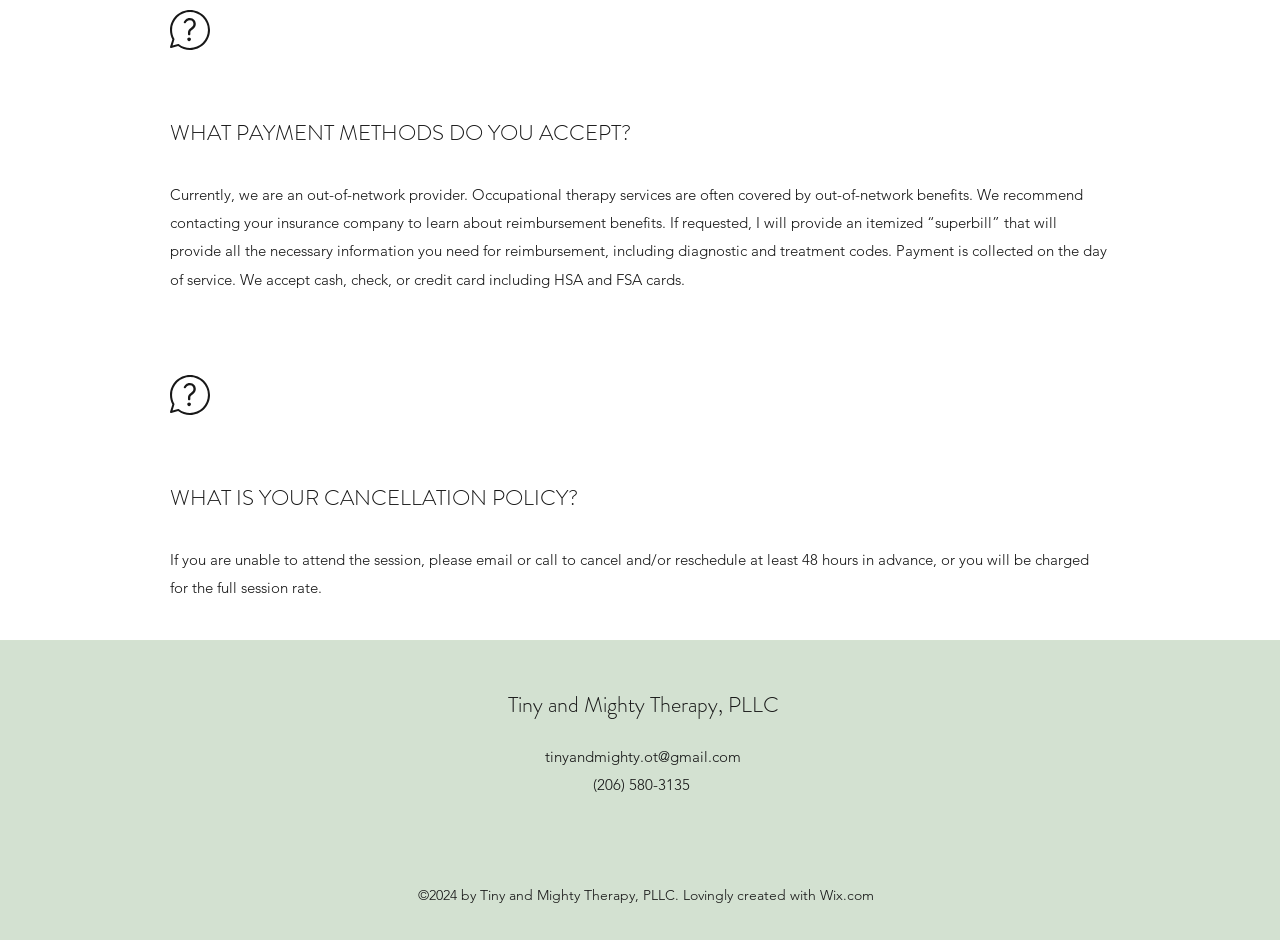Analyze the image and answer the question with as much detail as possible: 
What is the cancellation policy?

I found the answer by looking at the section 'WHAT IS YOUR CANCELLATION POLICY?' which is a heading element. The corresponding StaticText element provides the information that if you are unable to attend the session, you need to email or call to cancel and/or reschedule at least 48 hours in advance, or you will be charged for the full session rate.